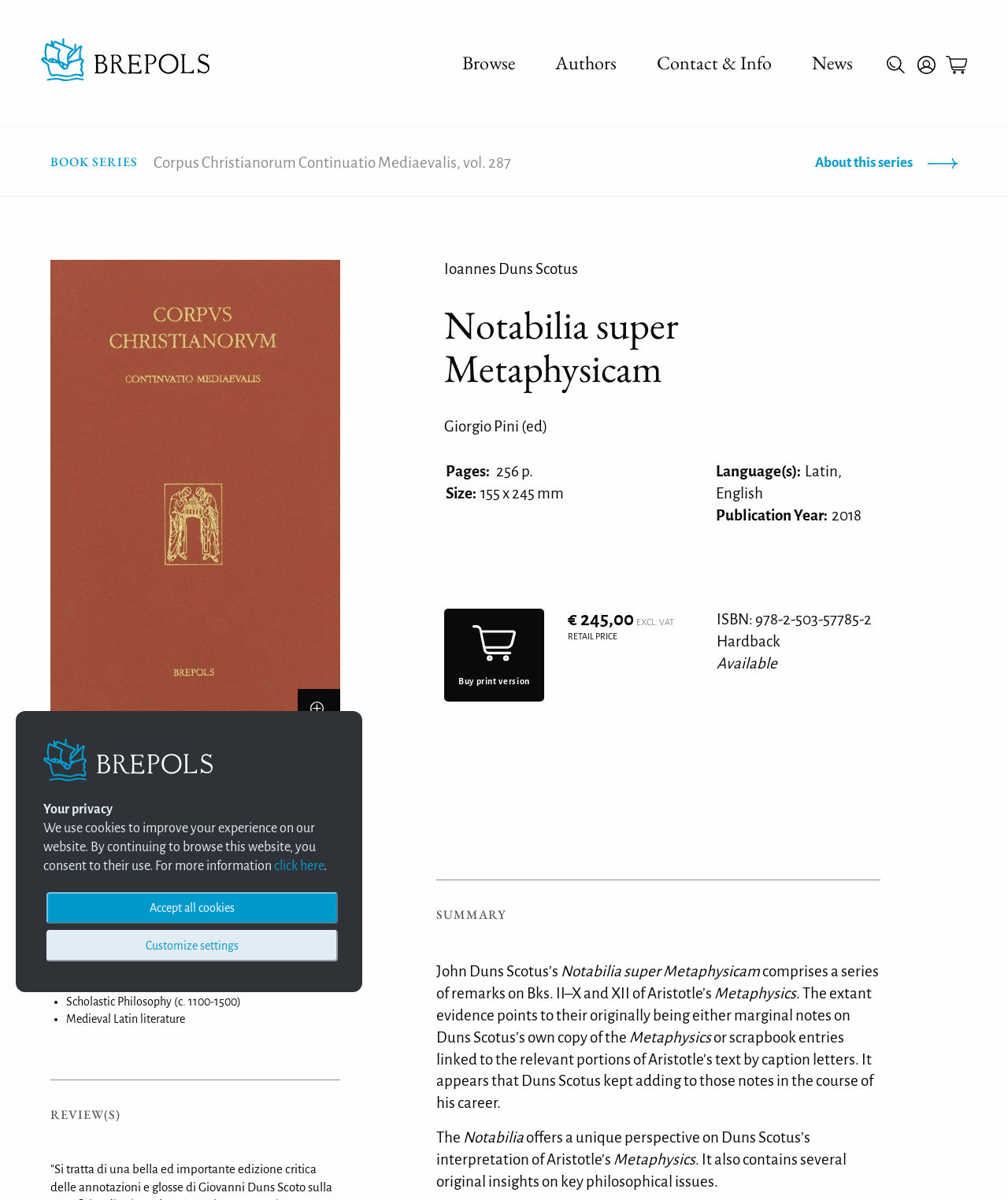Locate the bounding box coordinates of the clickable region to complete the following instruction: "Browse book series."

[0.459, 0.042, 0.511, 0.062]